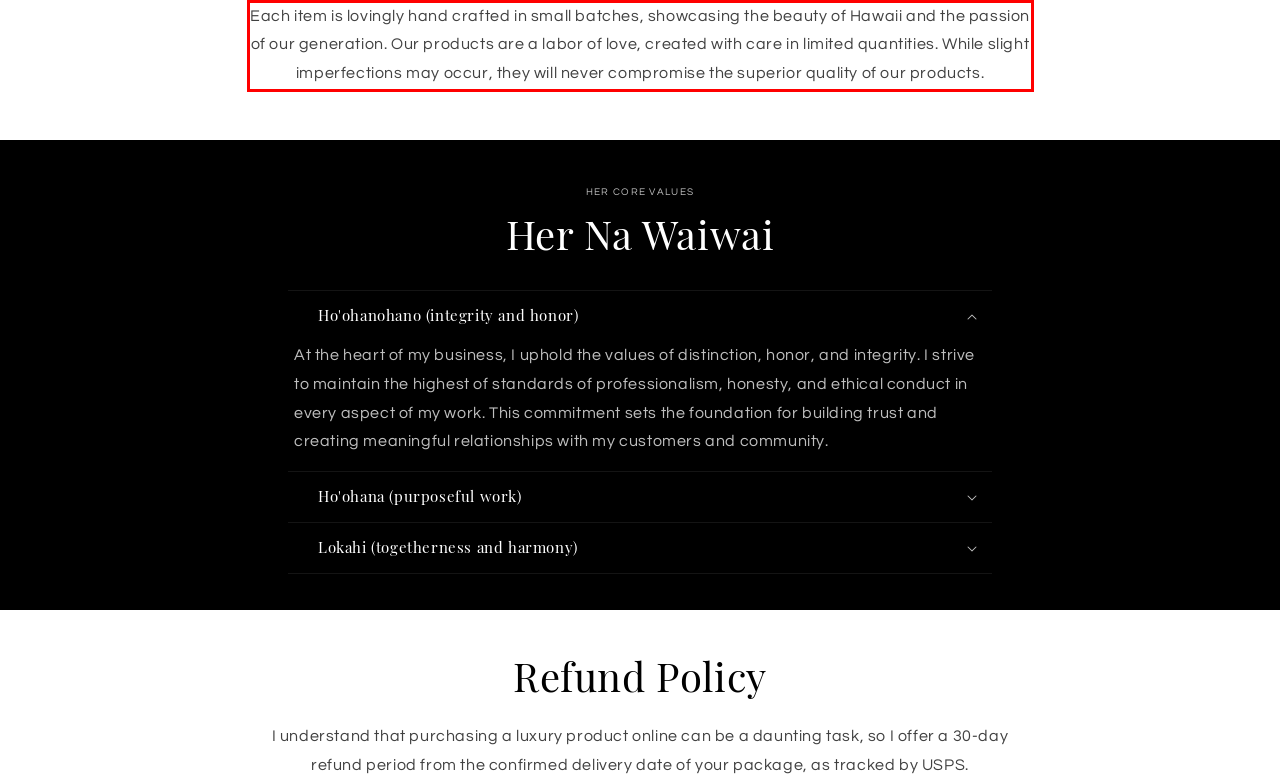Please look at the webpage screenshot and extract the text enclosed by the red bounding box.

Each item is lovingly hand crafted in small batches, showcasing the beauty of Hawaii and the passion of our generation. Our products are a labor of love, created with care in limited quantities. While slight imperfections may occur, they will never compromise the superior quality of our products.